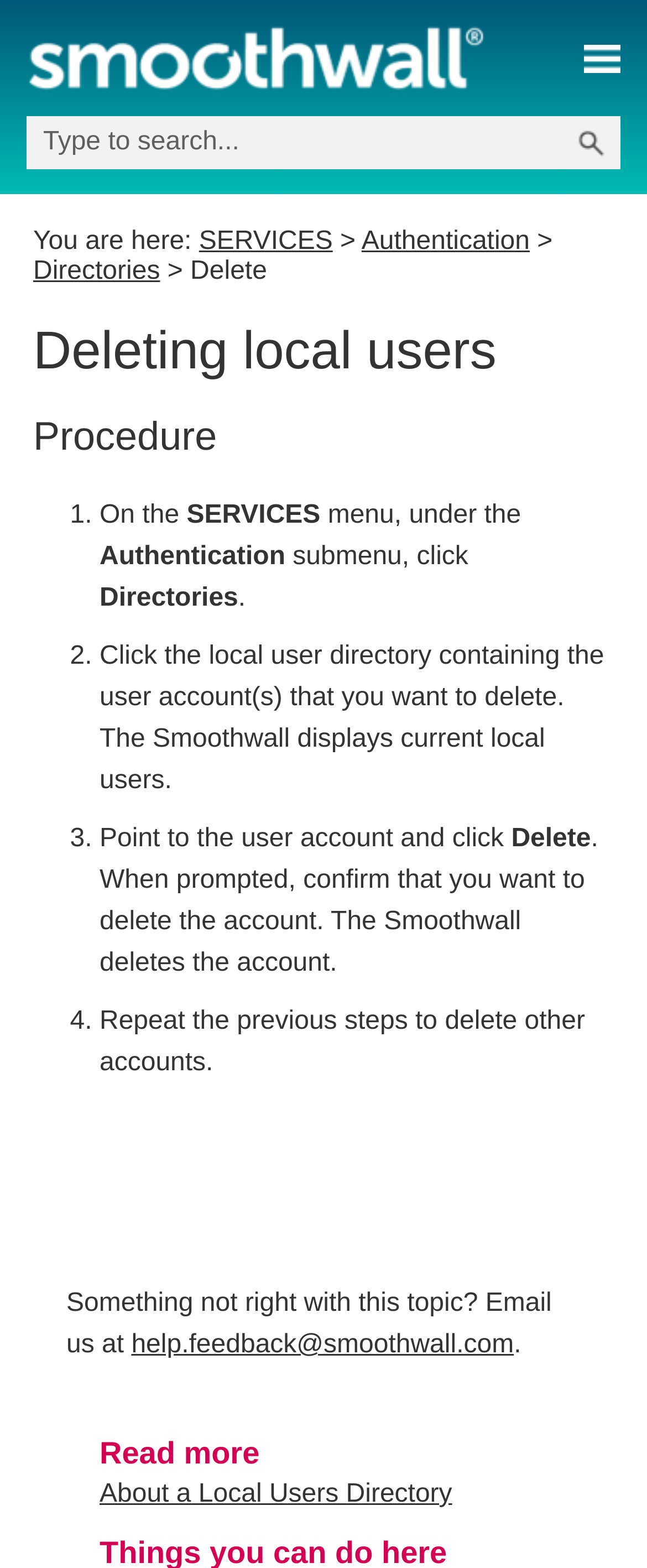Find the bounding box coordinates for the element that must be clicked to complete the instruction: "Search for something". The coordinates should be four float numbers between 0 and 1, indicated as [left, top, right, bottom].

[0.041, 0.074, 0.959, 0.108]